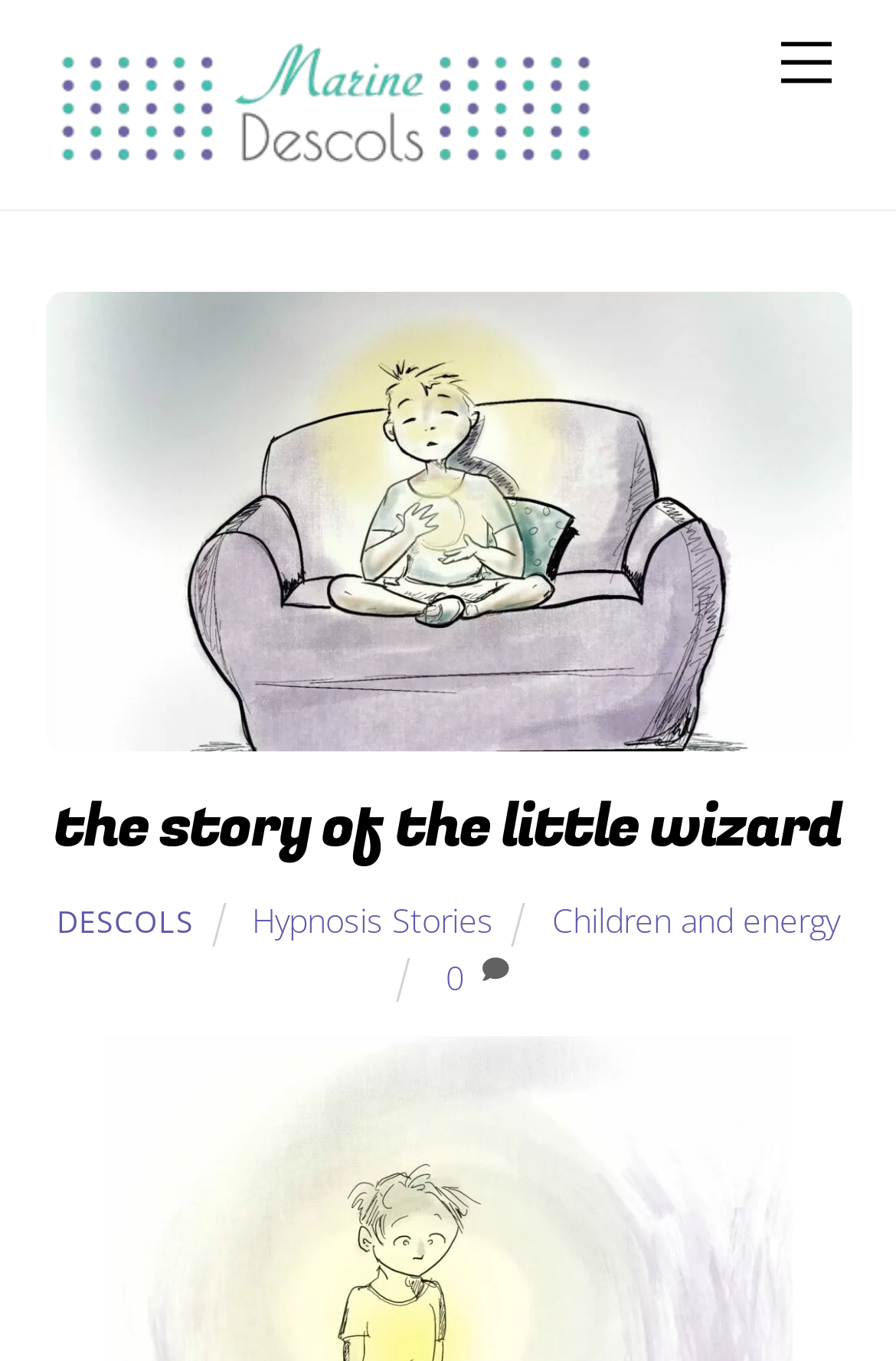Specify the bounding box coordinates of the element's area that should be clicked to execute the given instruction: "Visit Marine Descols' homepage". The coordinates should be four float numbers between 0 and 1, i.e., [left, top, right, bottom].

[0.05, 0.083, 0.673, 0.138]